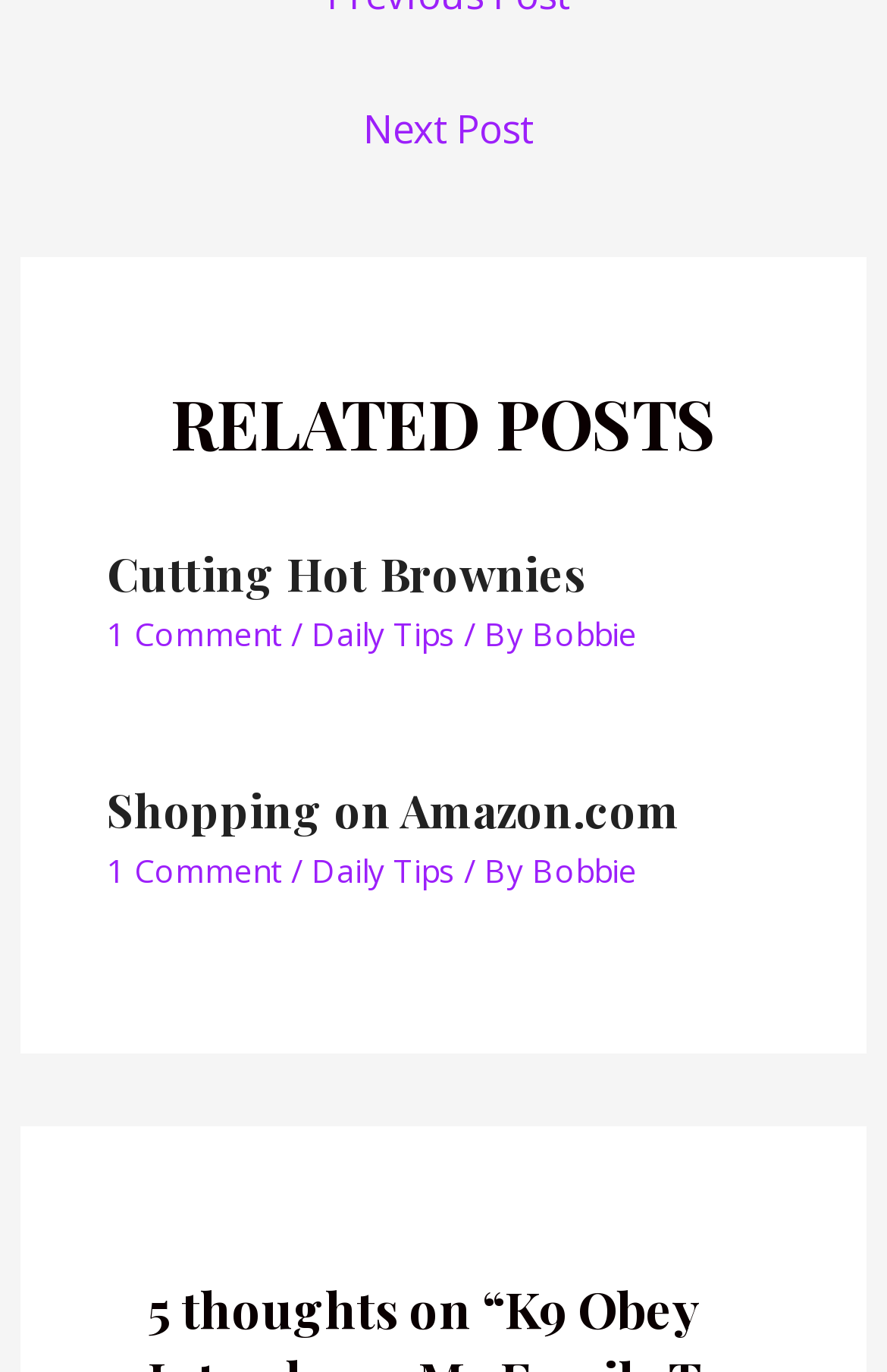Find the bounding box coordinates for the UI element whose description is: "Twitter". The coordinates should be four float numbers between 0 and 1, in the format [left, top, right, bottom].

None